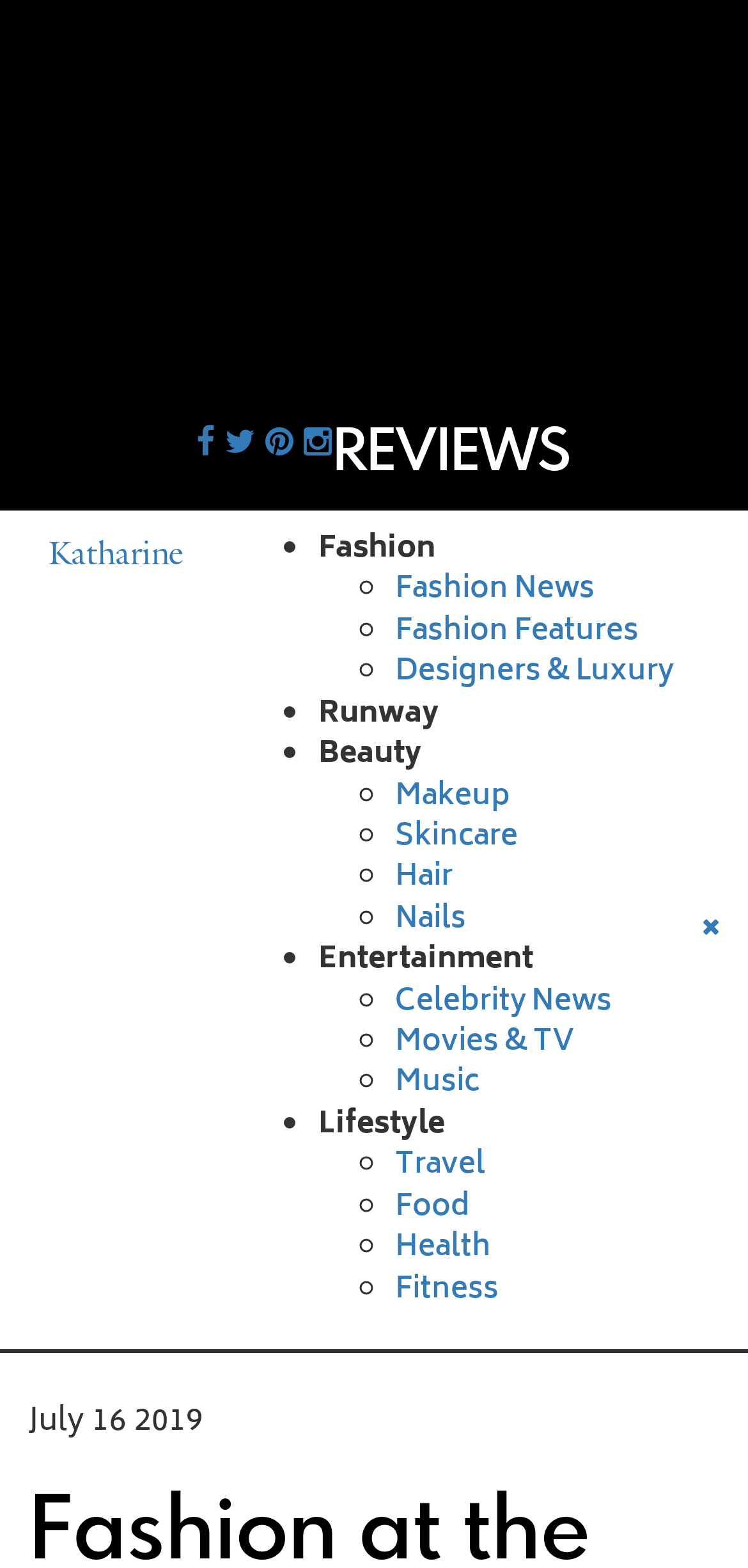Given the element description "Movies & TV" in the screenshot, predict the bounding box coordinates of that UI element.

[0.528, 0.649, 0.767, 0.682]